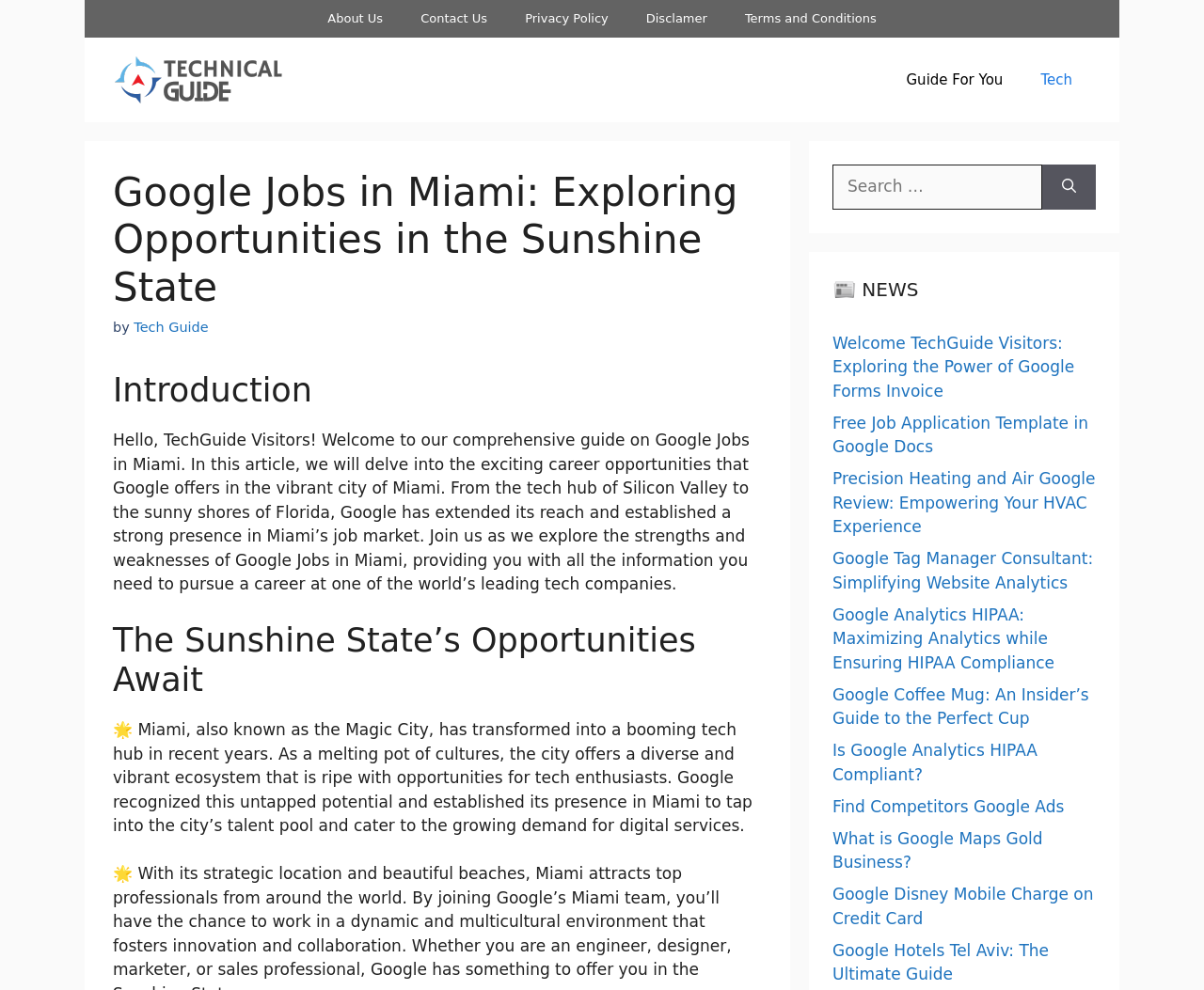Specify the bounding box coordinates of the element's region that should be clicked to achieve the following instruction: "Search for something". The bounding box coordinates consist of four float numbers between 0 and 1, in the format [left, top, right, bottom].

[0.691, 0.166, 0.866, 0.211]